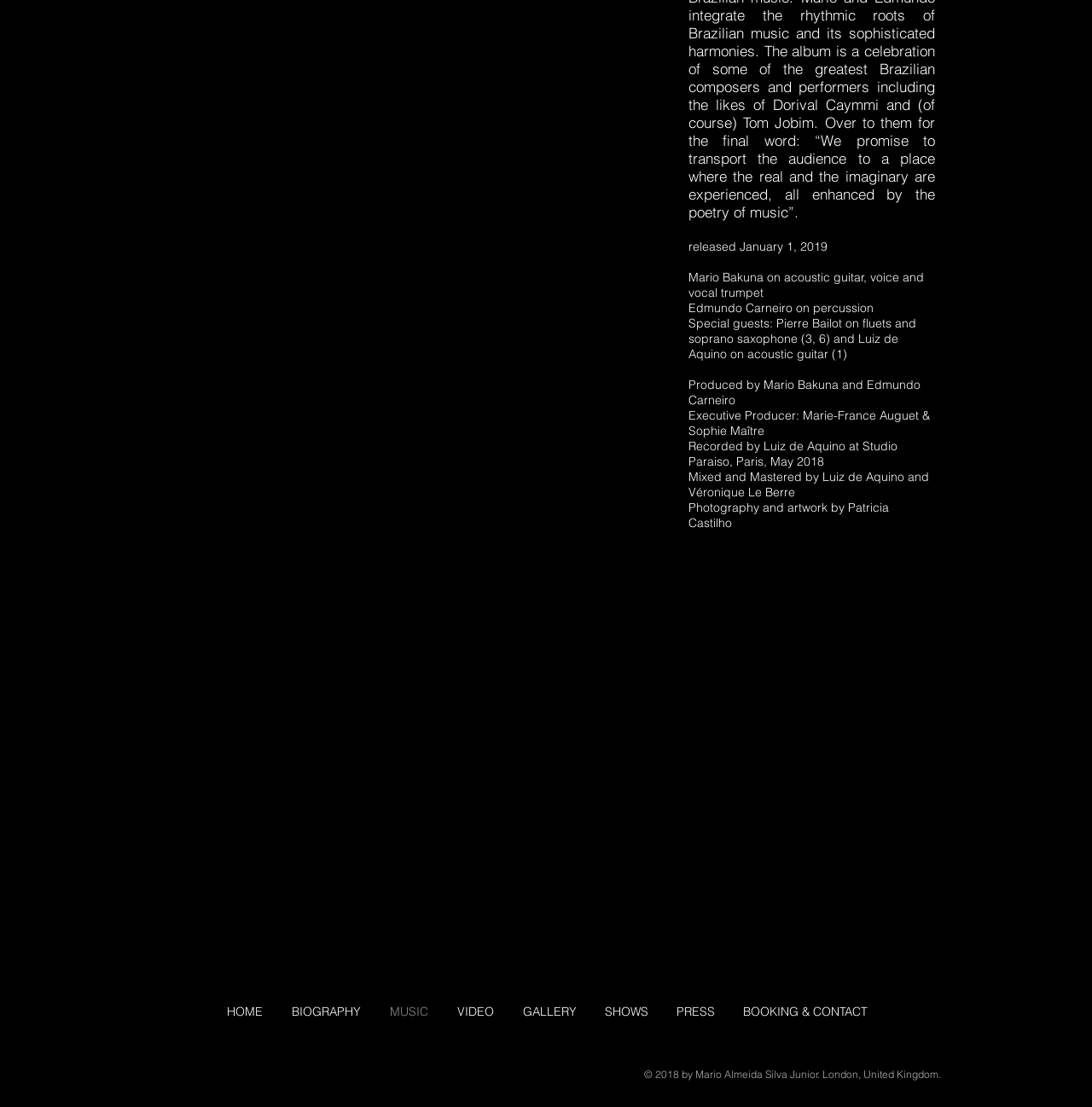Pinpoint the bounding box coordinates of the clickable area necessary to execute the following instruction: "watch videos". The coordinates should be given as four float numbers between 0 and 1, namely [left, top, right, bottom].

[0.404, 0.903, 0.464, 0.925]